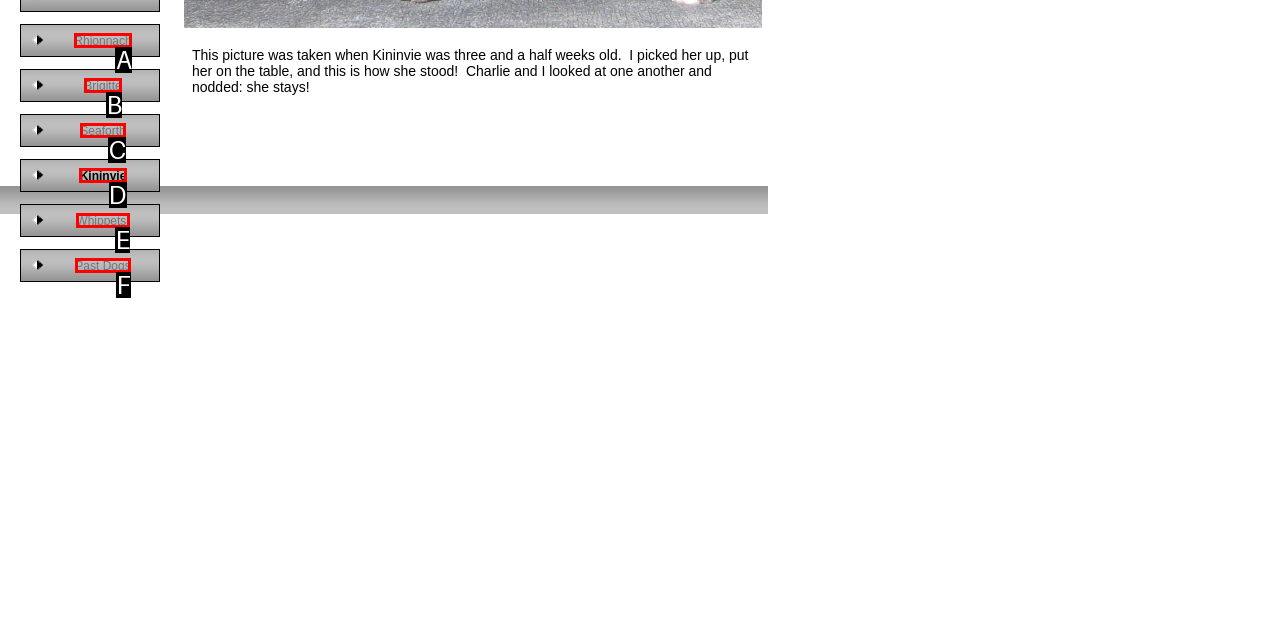Select the HTML element that corresponds to the description: Past Dogs. Reply with the letter of the correct option.

F